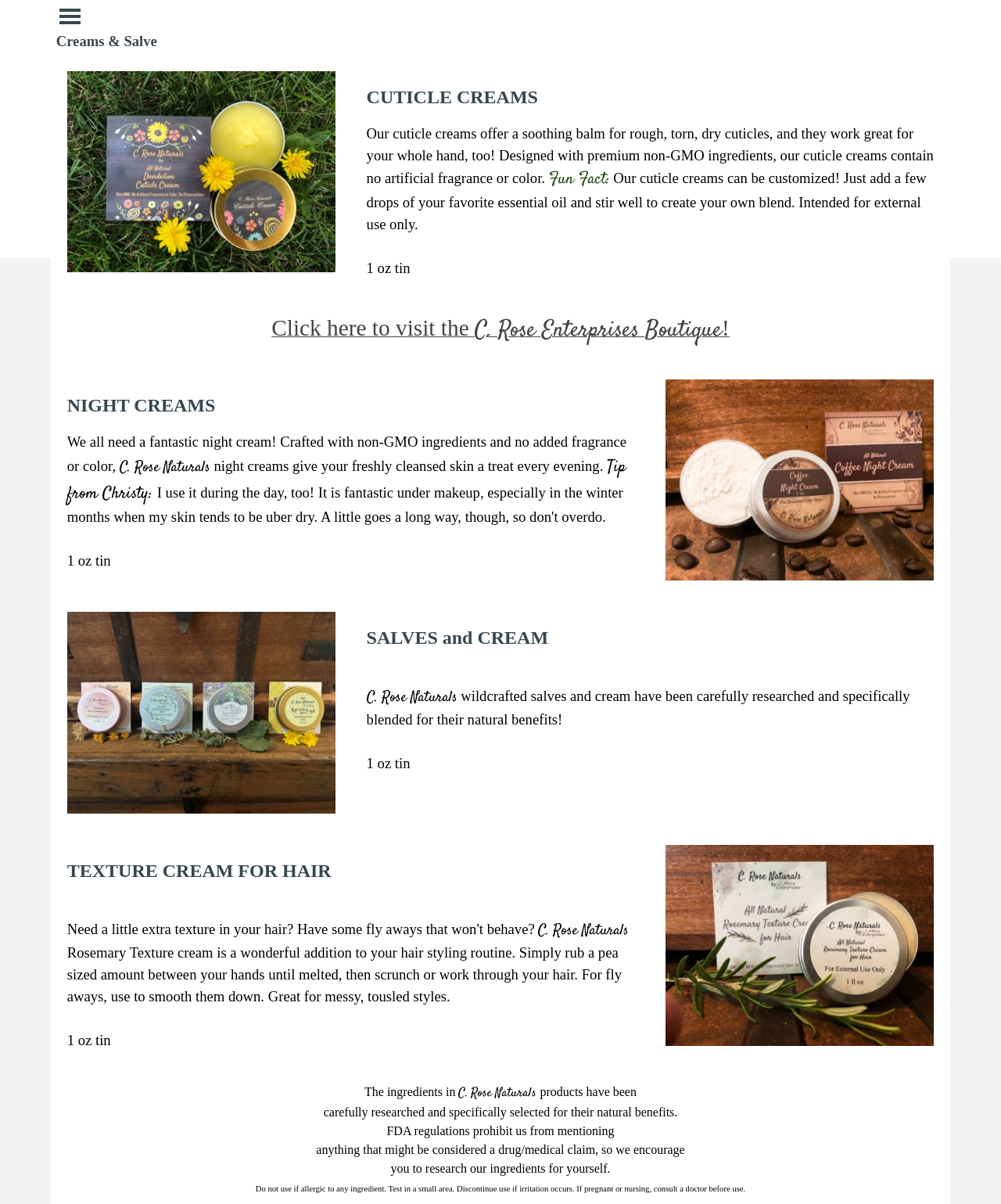What is the product category mentioned at the top of the page? Analyze the screenshot and reply with just one word or a short phrase.

Cuticle Creams